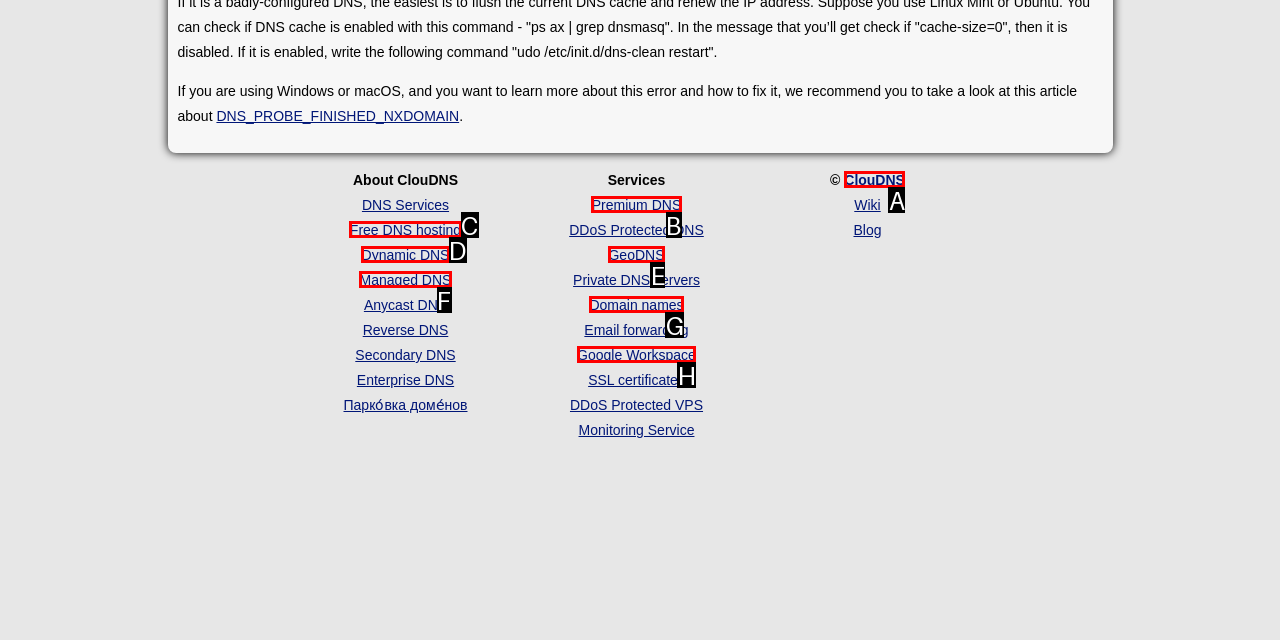Based on the given description: Domain names, identify the correct option and provide the corresponding letter from the given choices directly.

G